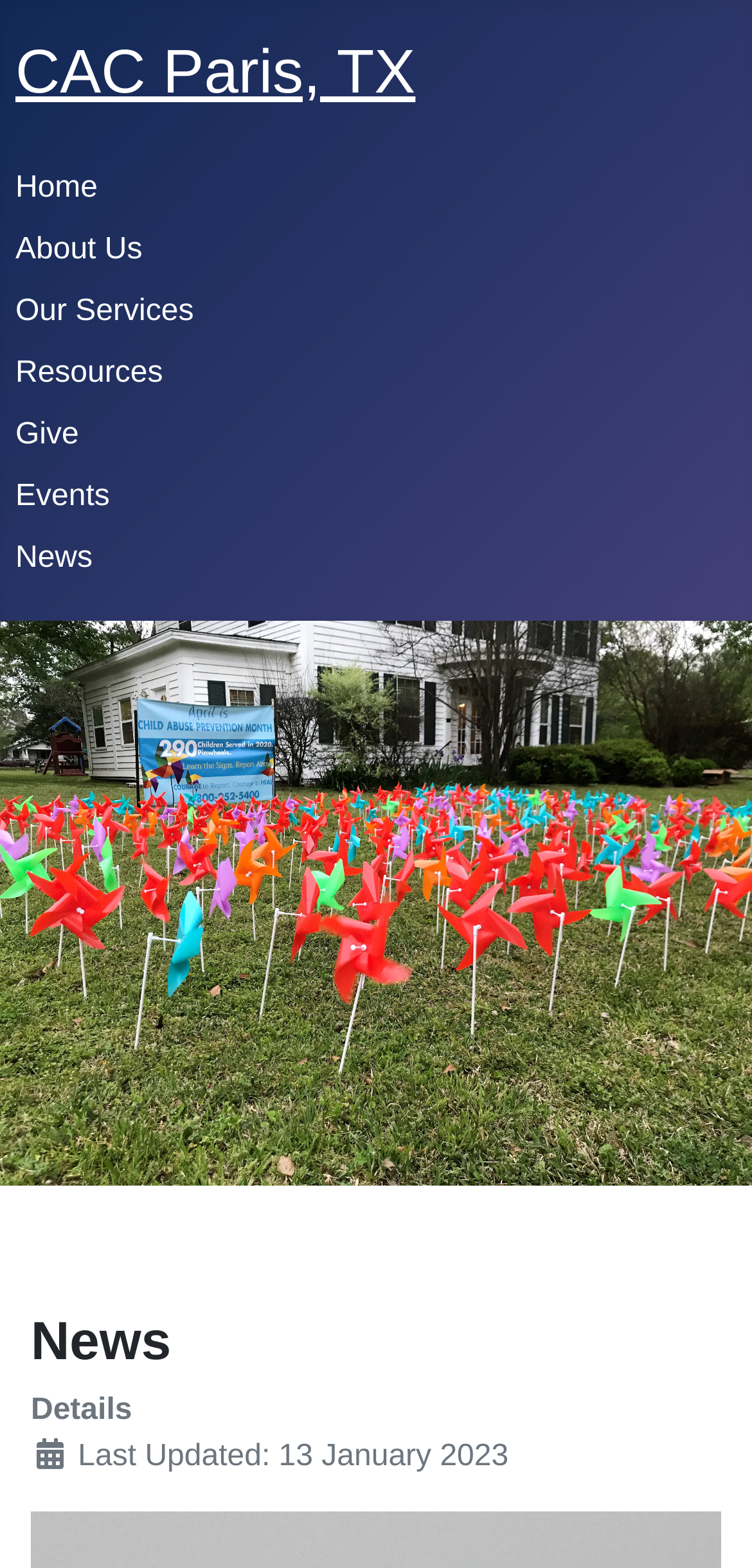Offer a comprehensive description of the webpage’s content and structure.

The webpage appears to be the homepage of the Children's Advocacy Center of Paris, serving the children and families of Lamar and Red River Counties. At the top left, there is a link to the organization's homepage, "CAC Paris, TX", accompanied by a brief description of the organization. 

Below this, there is a horizontal navigation menu with links to various sections of the website, including "Home", "About Us", "Our Services", "Resources", "Give", "Events", and "News". 

The main content of the page is an image that spans the entire width of the page, taking up about two-thirds of the page's height. 

Above the image, there is a heading that reads "News". Below the image, there is a description list with a single item, which contains a brief news update. The update includes a "Details" label and a timestamp indicating that it was last updated on 13 January 2023.